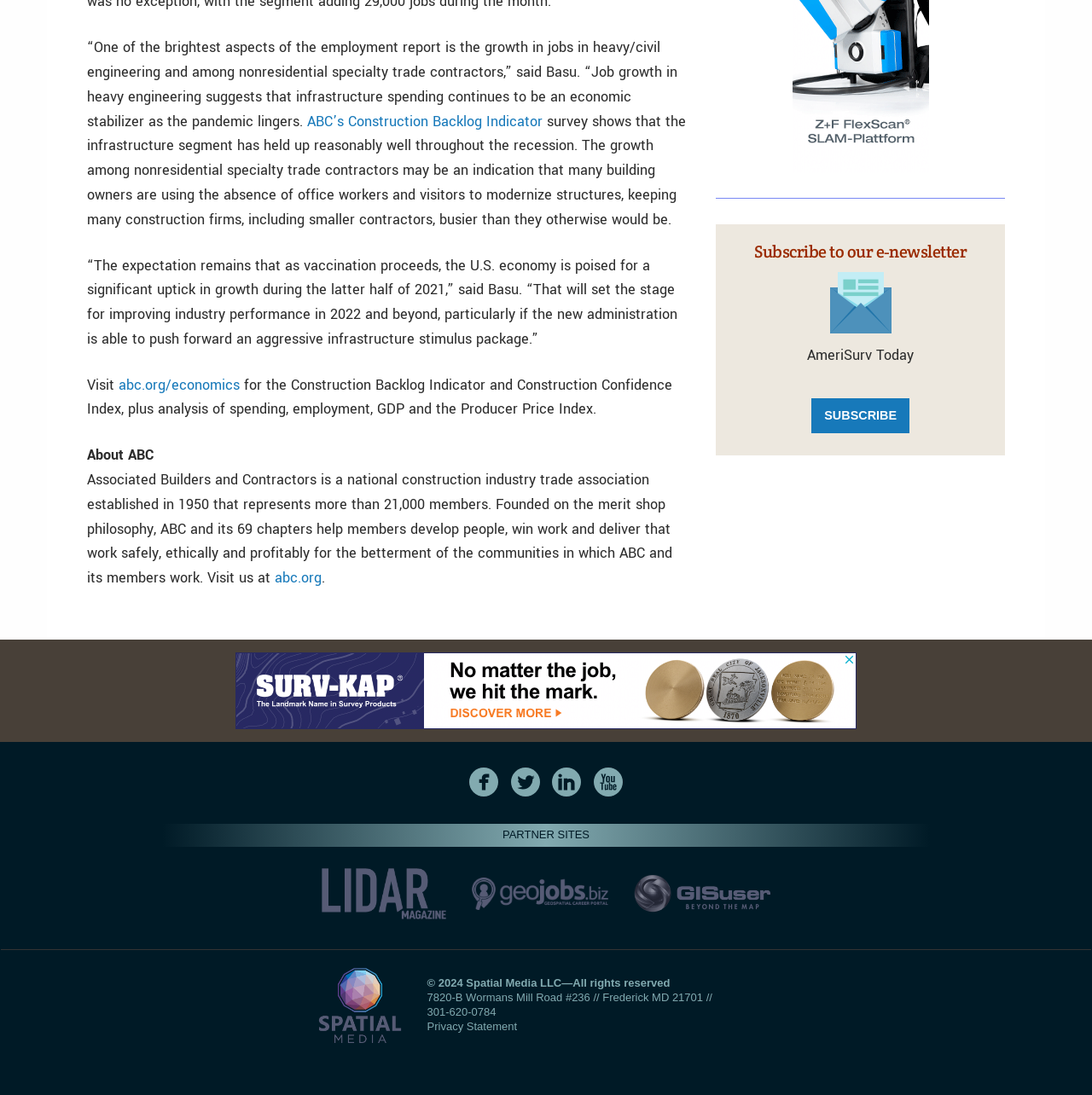Identify the bounding box coordinates for the UI element described as follows: "alt="LIDAR Magazine"". Ensure the coordinates are four float numbers between 0 and 1, formatted as [left, top, right, bottom].

[0.295, 0.809, 0.408, 0.822]